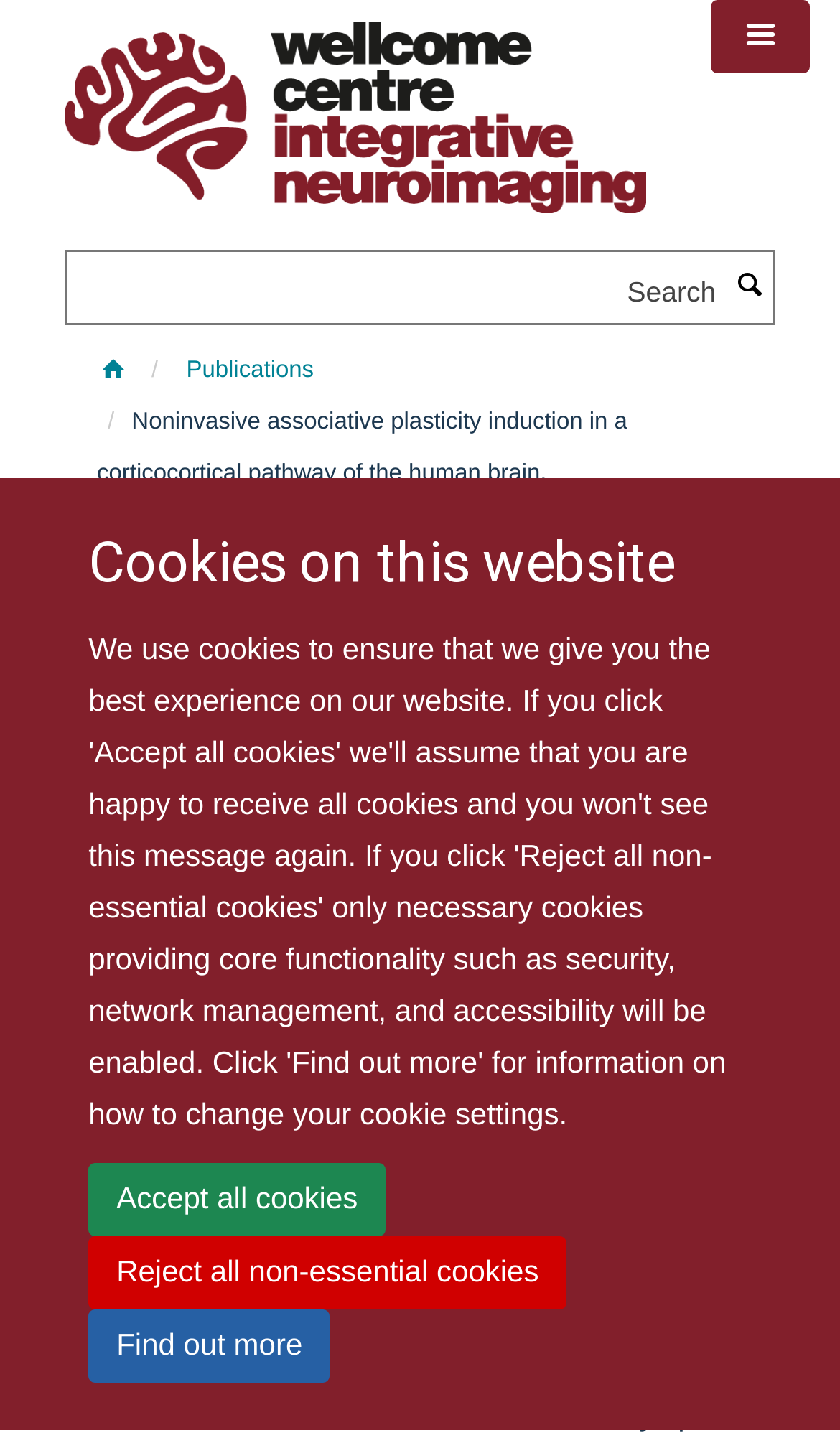Please provide a one-word or phrase answer to the question: 
What is the purpose of the textbox?

Search